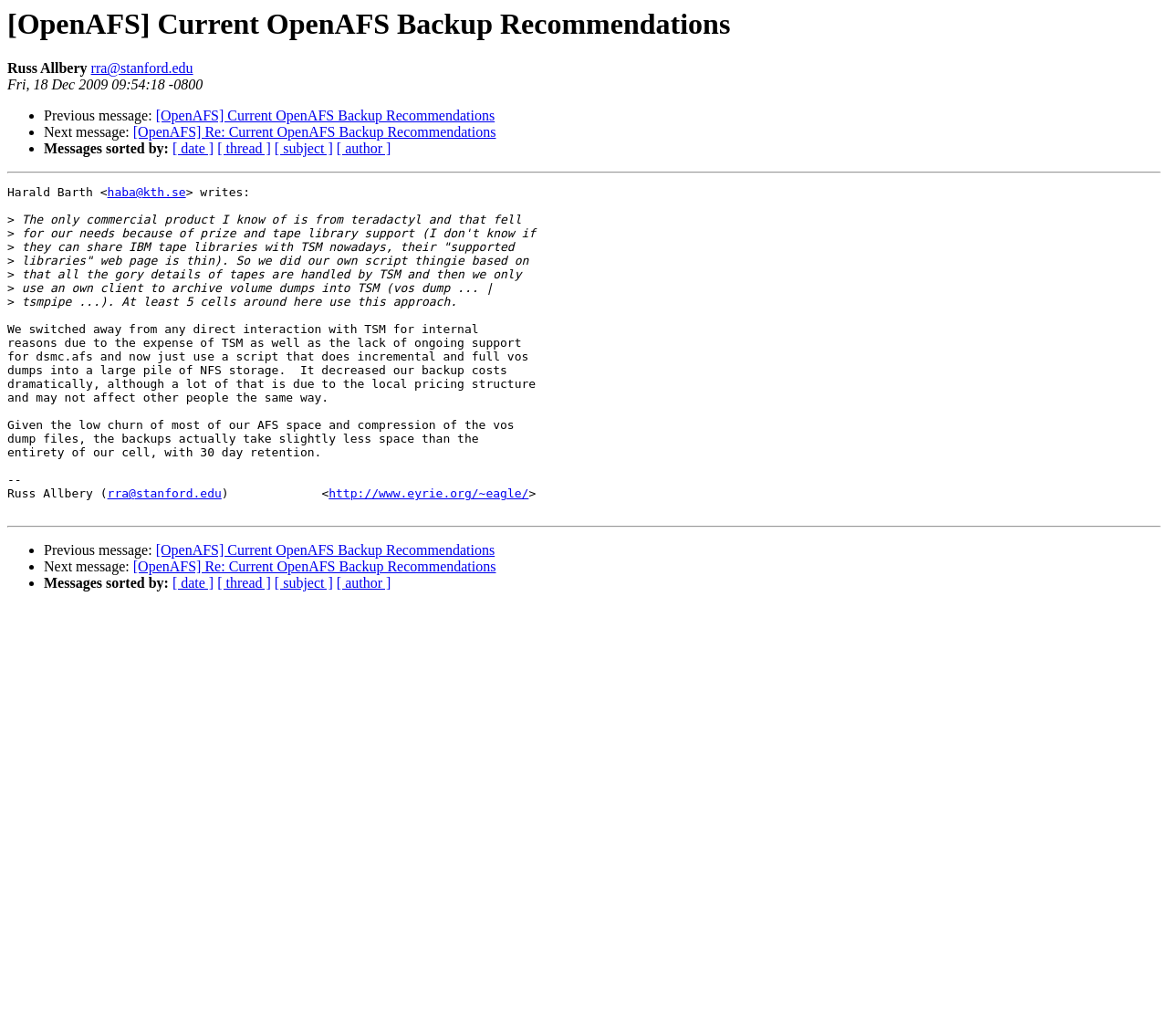Identify and extract the main heading from the webpage.

[OpenAFS] Current OpenAFS Backup Recommendations